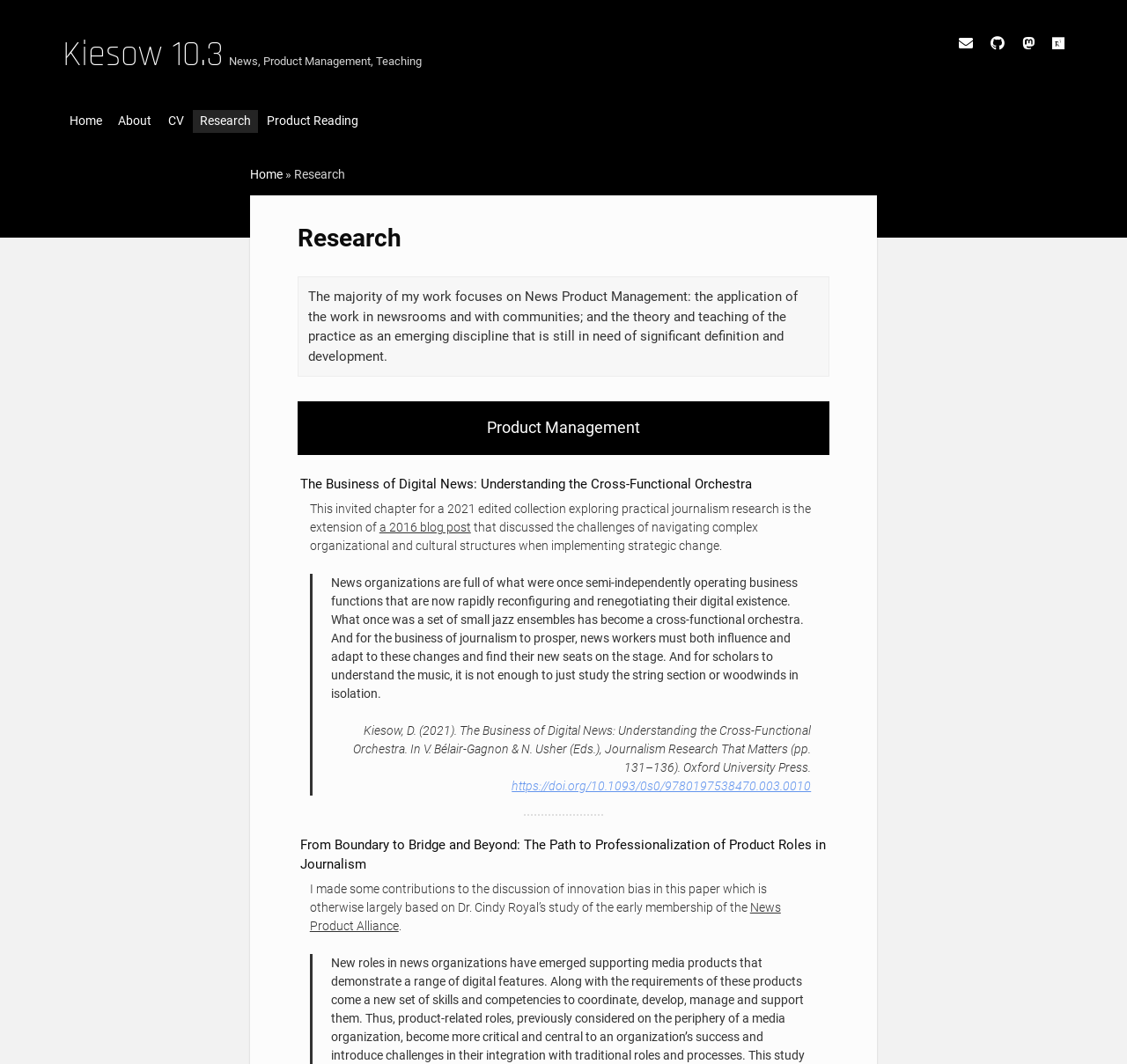Illustrate the webpage with a detailed description.

This webpage appears to be a personal research website, with a focus on News Product Management. At the top left, there is a link to the website's title, "Research - Kiesow 10.3", and a brief description of the website's content, "News, Product Management, Teaching". 

On the top right, there are several social media links, including contact information, GitHub, Mastodon, and ResearchGate. Below the title, there is a navigation menu with links to "Home", "About", "CV", "Research", and "Product Reading". 

The main content of the webpage is divided into sections, each with a heading. The first section is titled "Research" and has a brief description of the author's work in News Product Management. 

Below this, there are several subheadings, including "Product Management" and "The Business of Digital News: Understanding the Cross-Functional Orchestra". The latter has a lengthy description of a chapter the author contributed to an edited collection, along with a link to a related blog post. 

There is also a blockquote with a passage discussing the challenges of navigating complex organizational and cultural structures in news organizations. The passage is followed by a citation for the chapter. 

Further down, there is a separator line, followed by another section titled "From Boundary to Bridge and Beyond: The Path to Professionalization of Product Roles in Journalism". This section has a brief description of the author's contributions to a paper on innovation bias in product roles in journalism, along with a link to the News Product Alliance.